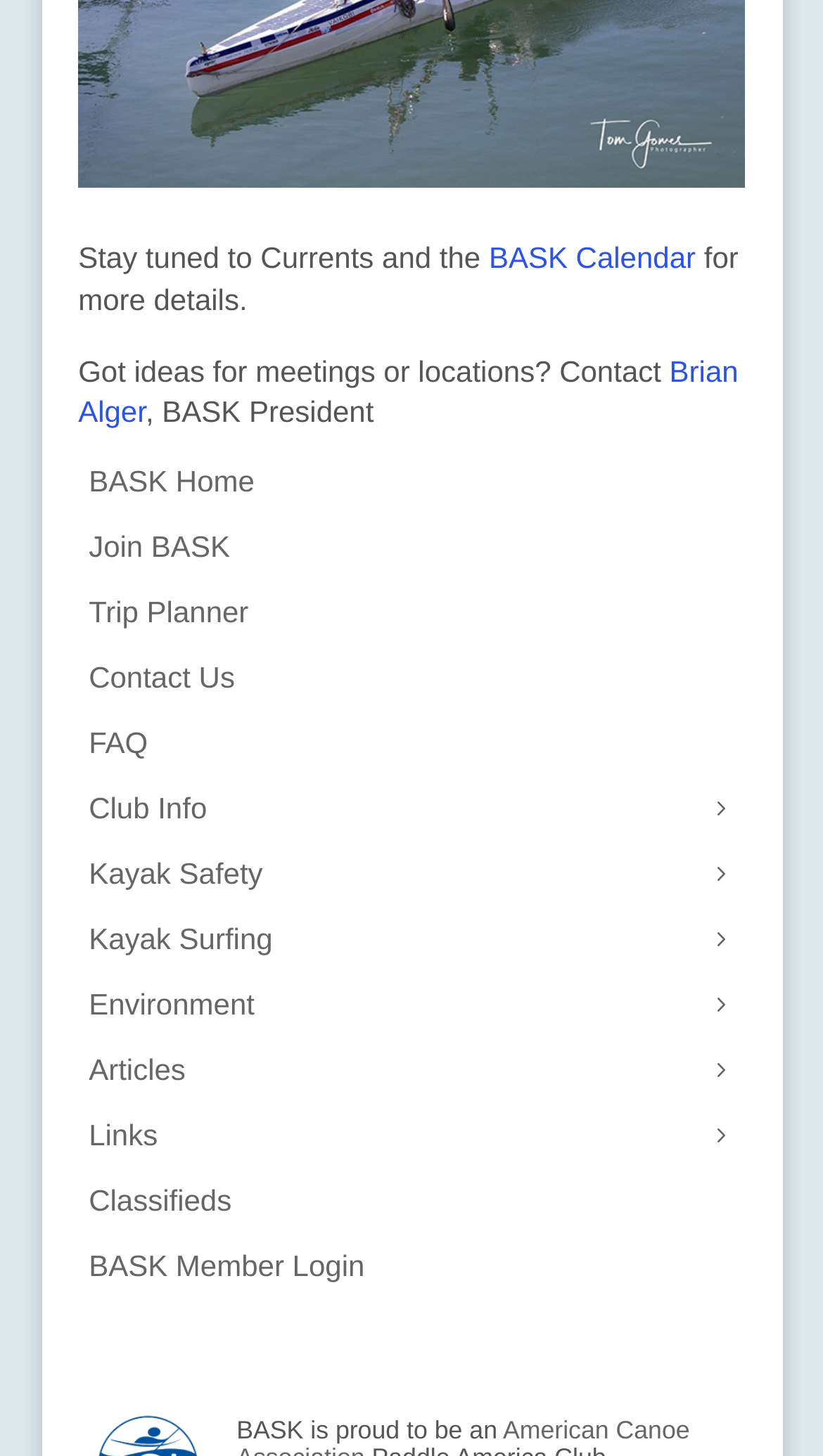Please find the bounding box coordinates for the clickable element needed to perform this instruction: "go to BASK Home".

[0.108, 0.32, 0.892, 0.34]